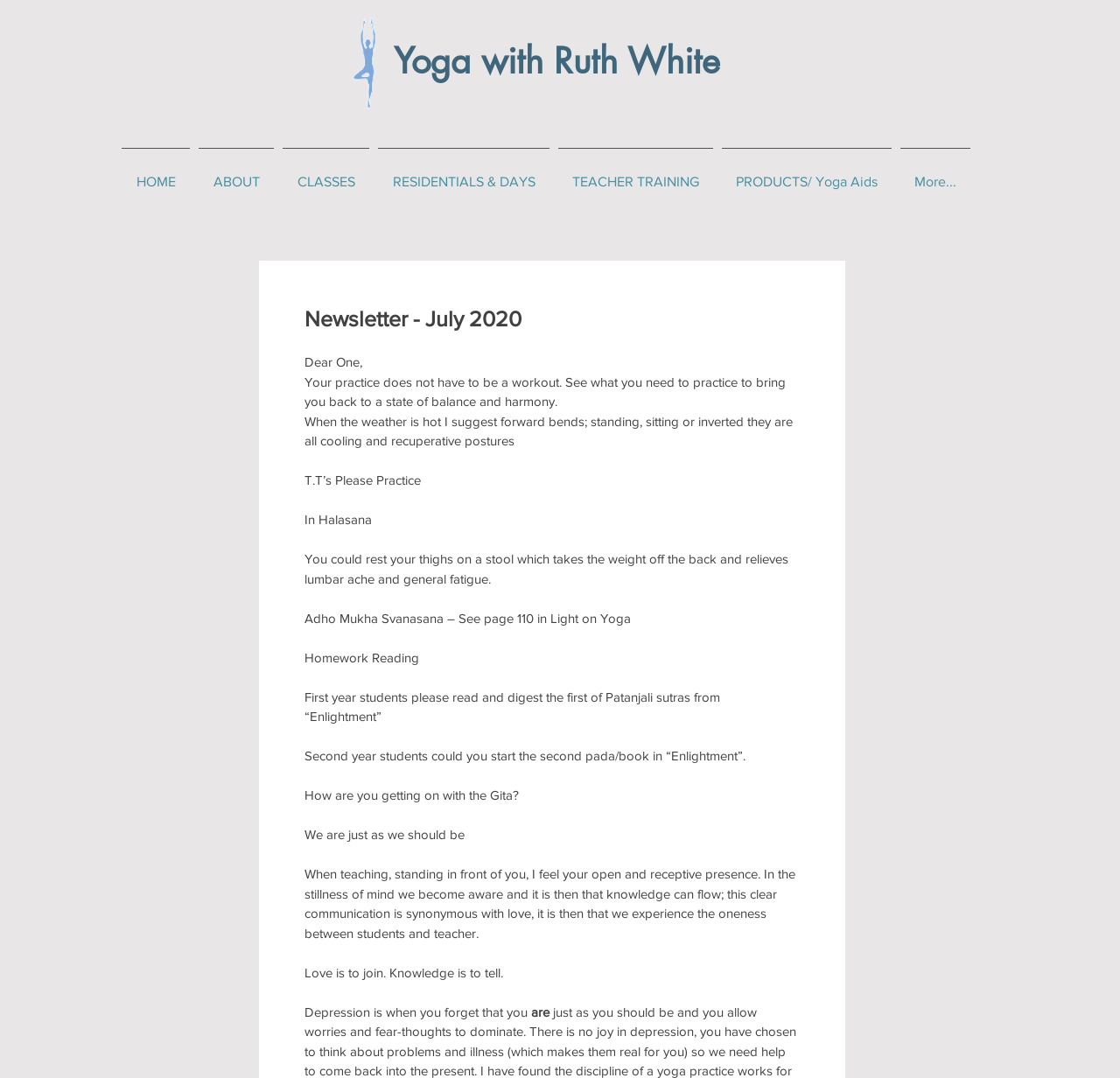By analyzing the image, answer the following question with a detailed response: What is the significance of stillness of mind in teaching?

The webpage mentions that in the stillness of mind, there is clear communication, which is synonymous with love, and it is then that knowledge can flow between students and teachers.